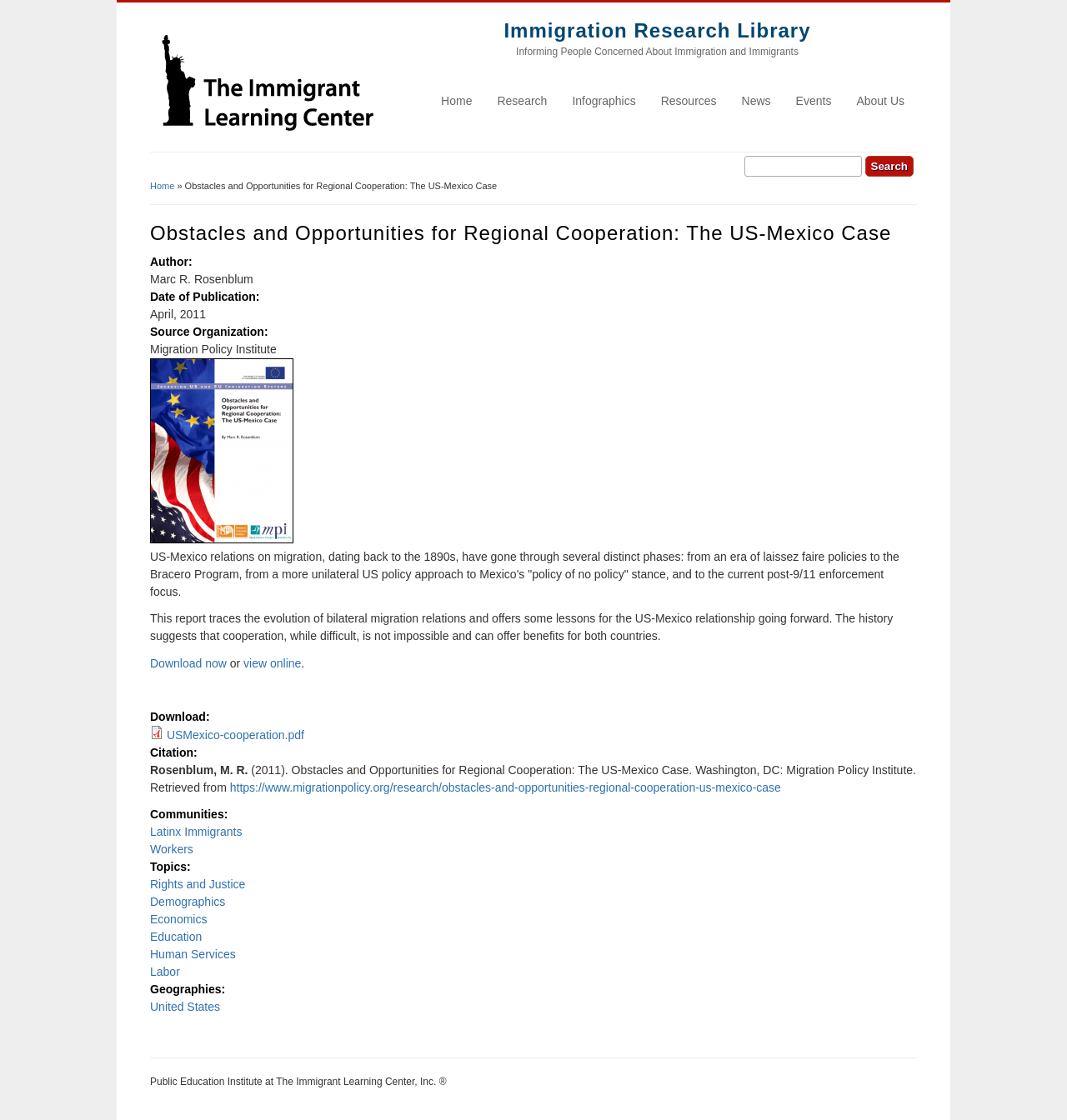Offer a thorough description of the webpage.

The webpage is about a research report titled "Obstacles and Opportunities for Regional Cooperation: The US-Mexico Case" from the Immigration Research Library. At the top, there is a navigation menu with links to "Home", "Research", "Infographics", "Resources", "News", "Events", and "About Us". Below the menu, there is a search form with a text box and a search button.

The main content of the page is divided into sections. The first section displays the report's title, author, date of publication, and source organization. The author is Marc R. Rosenblum, and the report was published in April 2011 by the Migration Policy Institute.

The next section provides a brief summary of the report, which discusses the evolution of US-Mexico relations on migration and offers lessons for the future. There are two links to download or view the report online.

Below the summary, there are sections for downloading the report in PDF format, citing the report, and listing related communities, topics, and geographies. The communities listed are "Latinx Immigrants" and "Workers", while the topics include "Rights and Justice", "Demographics", "Economics", "Education", "Human Services", and "Labor". The only listed geography is the "United States".

At the very bottom of the page, there is a footer with the text "Public Education Institute at The Immigrant Learning Center, Inc. ®".